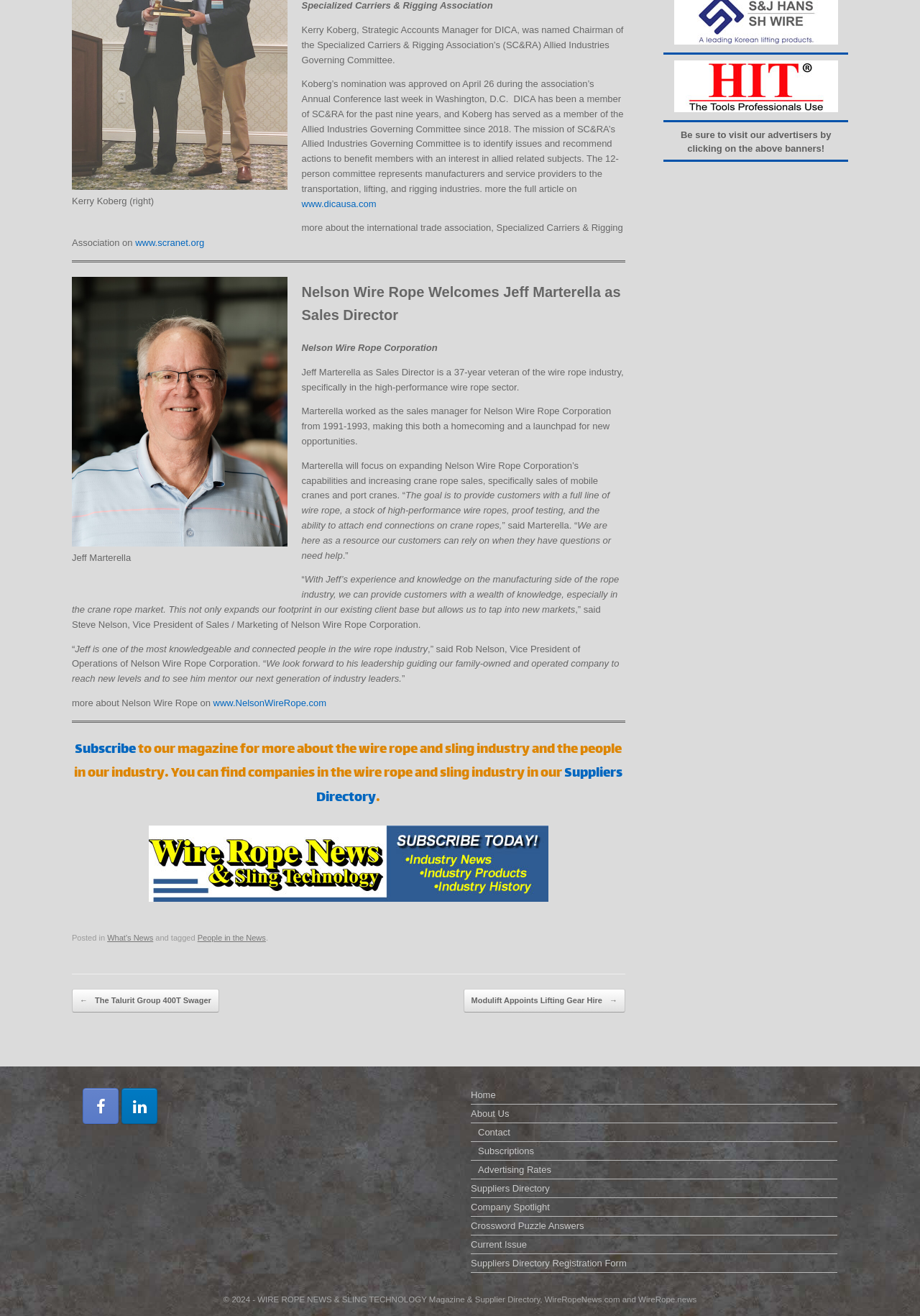Could you highlight the region that needs to be clicked to execute the instruction: "Learn more about the Specialized Carriers & Rigging Association"?

[0.147, 0.18, 0.222, 0.189]